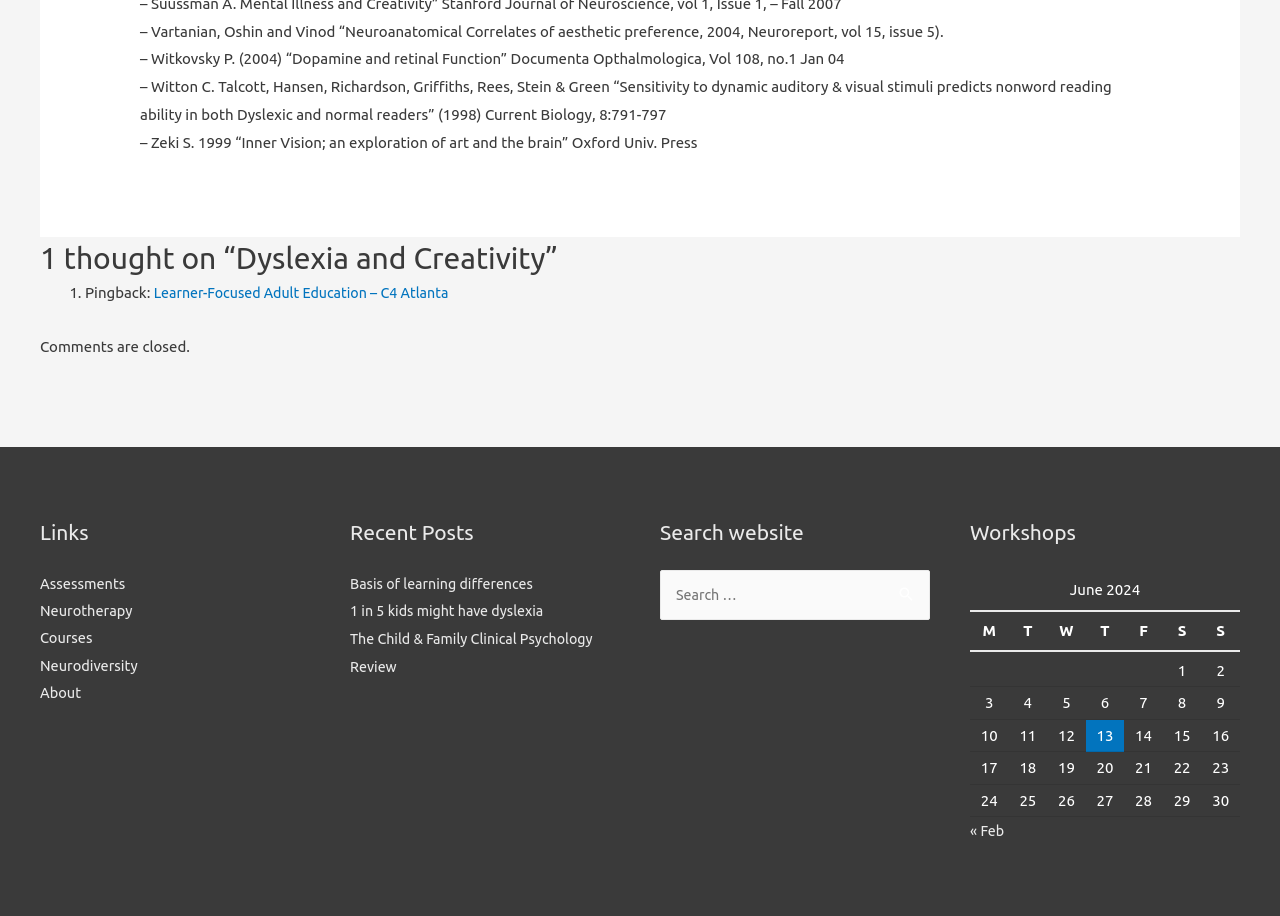Highlight the bounding box coordinates of the element that should be clicked to carry out the following instruction: "View recent posts". The coordinates must be given as four float numbers ranging from 0 to 1, i.e., [left, top, right, bottom].

[0.273, 0.622, 0.484, 0.743]